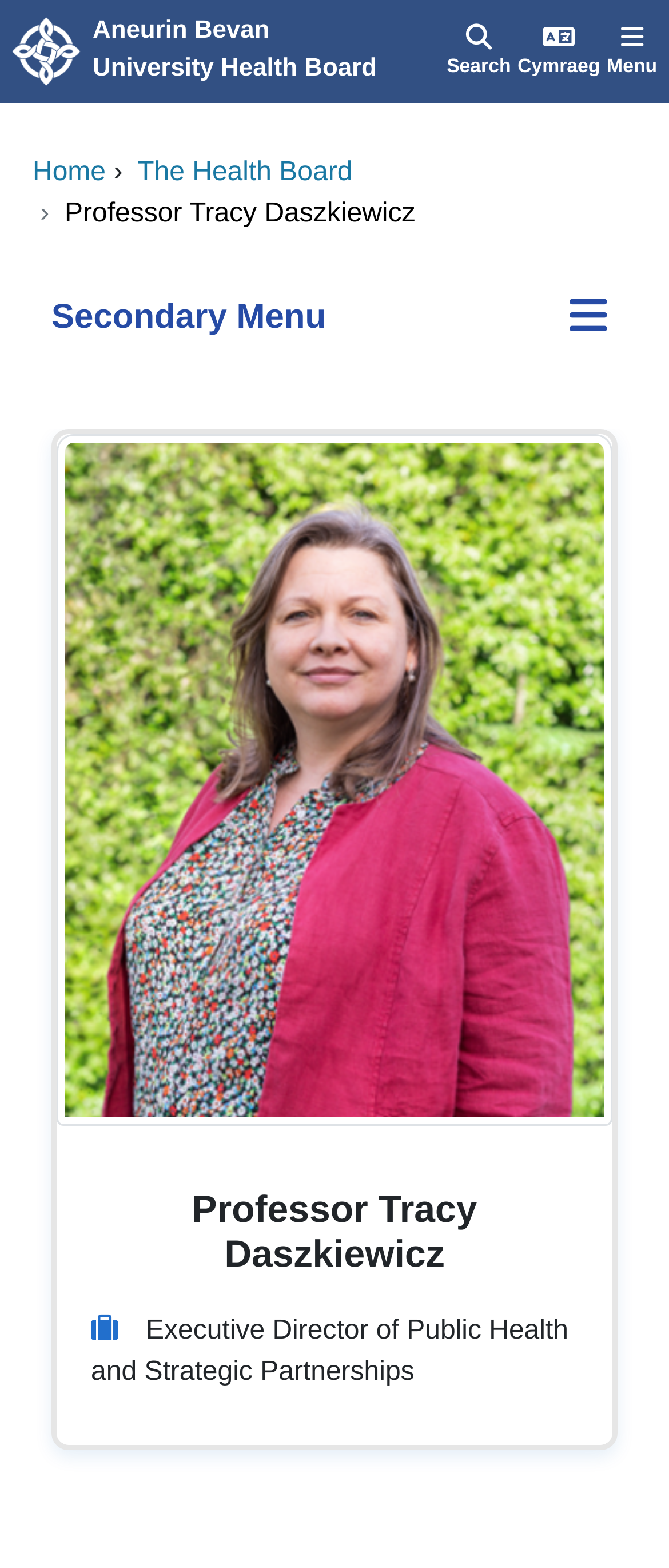Provide the bounding box coordinates of the HTML element this sentence describes: "The Health Board". The bounding box coordinates consist of four float numbers between 0 and 1, i.e., [left, top, right, bottom].

[0.205, 0.101, 0.527, 0.119]